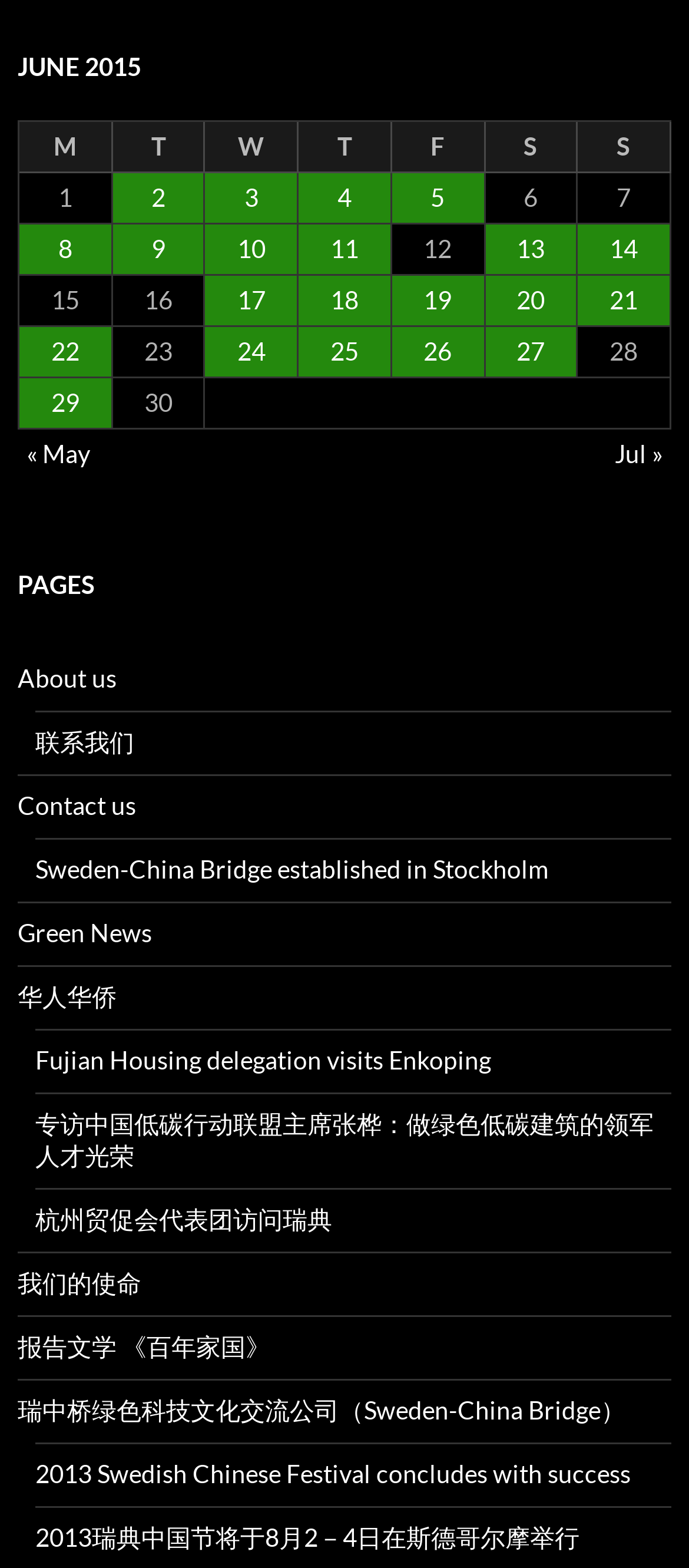Can you determine the bounding box coordinates of the area that needs to be clicked to fulfill the following instruction: "View posts published on 2 June 2015"?

[0.163, 0.11, 0.296, 0.142]